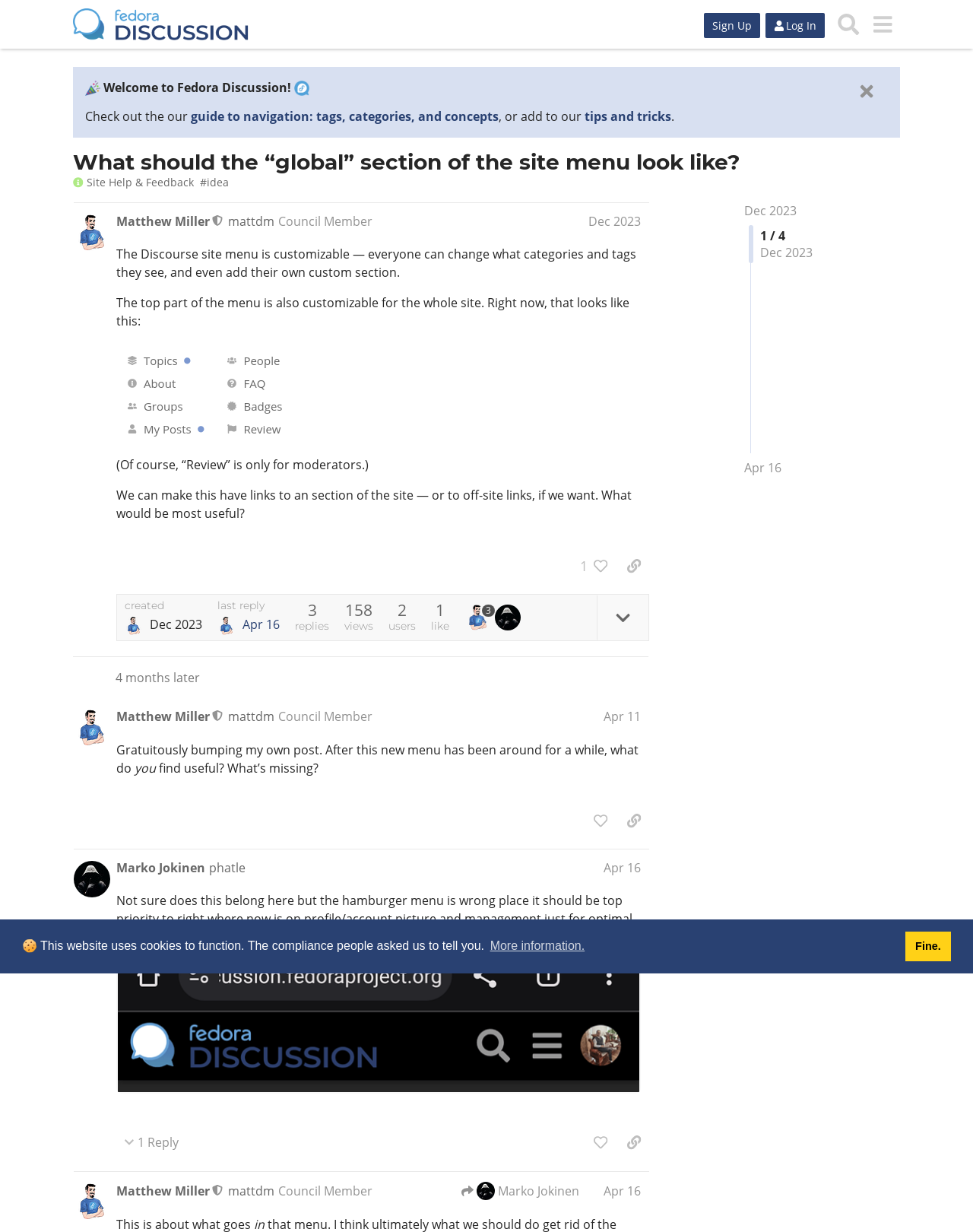Construct a thorough caption encompassing all aspects of the webpage.

This webpage is a discussion forum, specifically a topic page on Fedora Discussion. At the top, there is a cookie consent dialog with a message about the website using cookies, along with "learn more" and "dismiss" buttons. Below this, there is a header section with a Fedora Discussion logo, links to sign up and log in, and a search button.

The main content area is divided into sections. The first section has a heading "What should the “global” section of the site menu look like?" followed by a description of the customizable site menu. There is an image below, showing the current layout of the menu.

The next section is a post by a user, Matthew Miller, who is a moderator and council member. The post has a heading with the user's name and title, followed by the post content, which discusses the customizable site menu. There are several buttons and links below the post, including "like", "copy link", and "reply".

Below this post, there is a section showing the post's details, including the date and time it was created, the number of replies and views, and the users who liked it. There is also a link to the last reply, which is dated April 16.

The page continues with another post by the same user, Matthew Miller, with a similar layout and content. The page also has a section at the bottom with a static text "4 months later", indicating a time gap between the posts.

Throughout the page, there are various buttons, links, and images, including icons for navigation, moderation, and user profiles. The overall layout is organized, with clear headings and concise text, making it easy to follow the discussion.